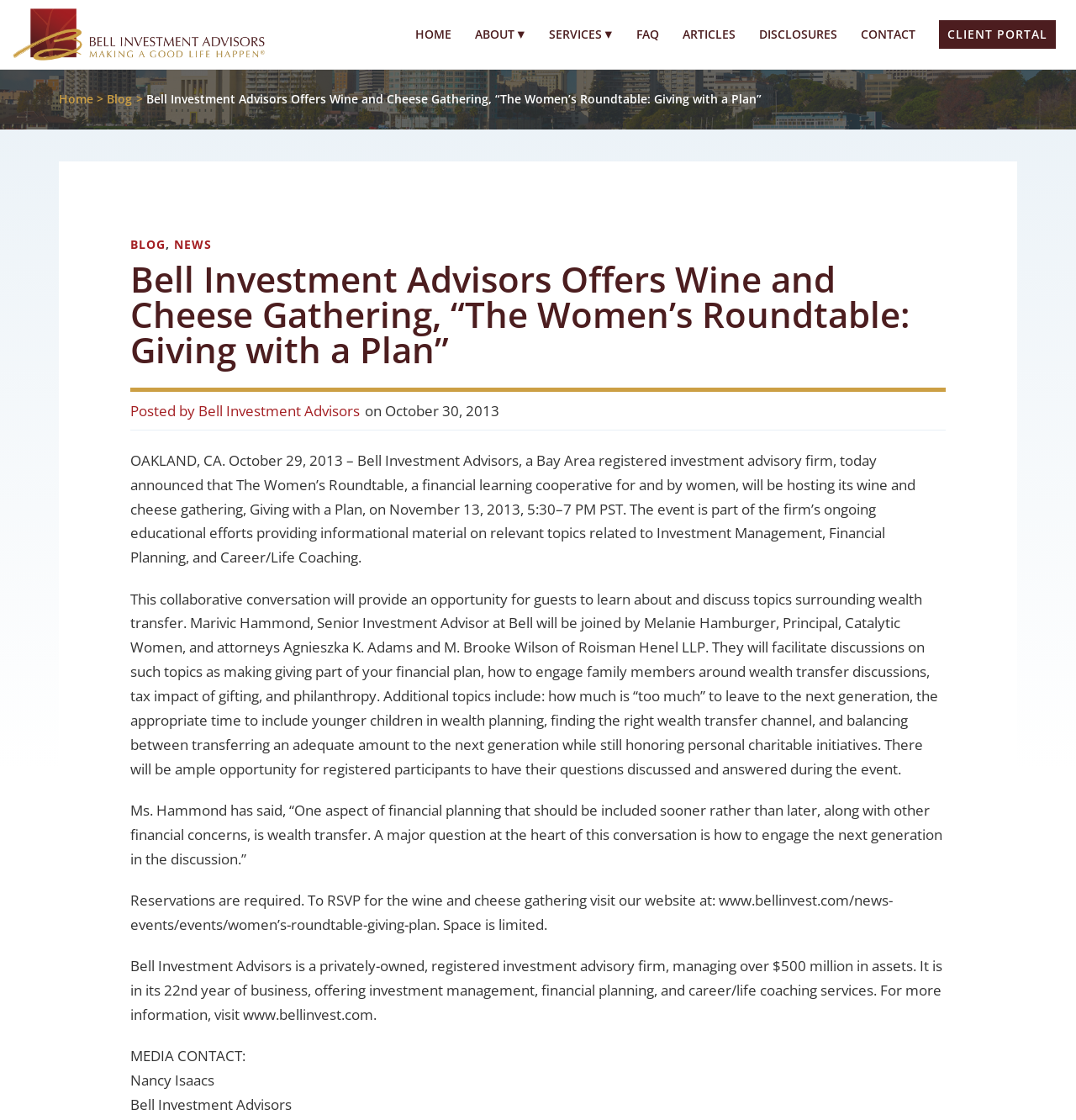Can you specify the bounding box coordinates of the area that needs to be clicked to fulfill the following instruction: "Click the BLOG link"?

[0.1, 0.081, 0.123, 0.096]